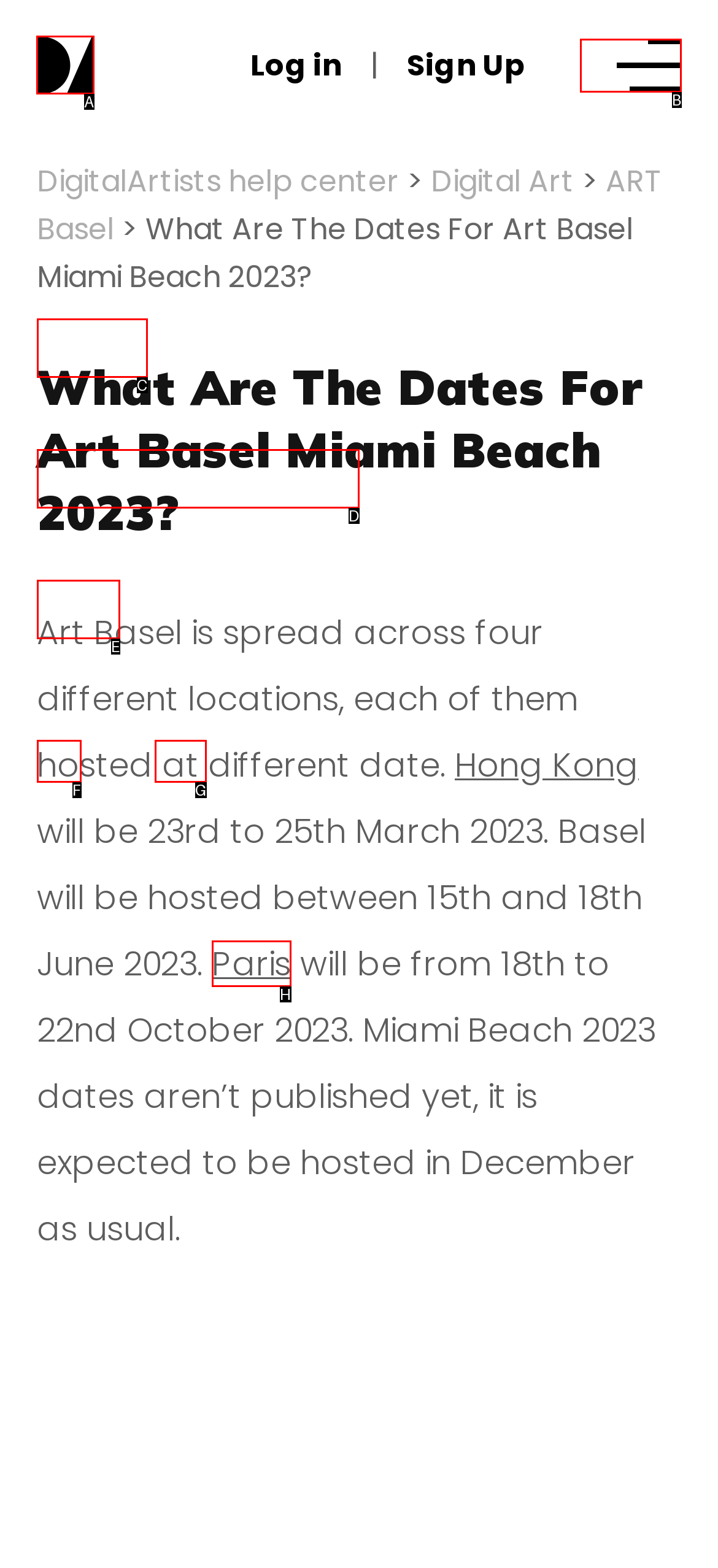Decide which HTML element to click to complete the task: Go to DigitalArtists.com Provide the letter of the appropriate option.

A